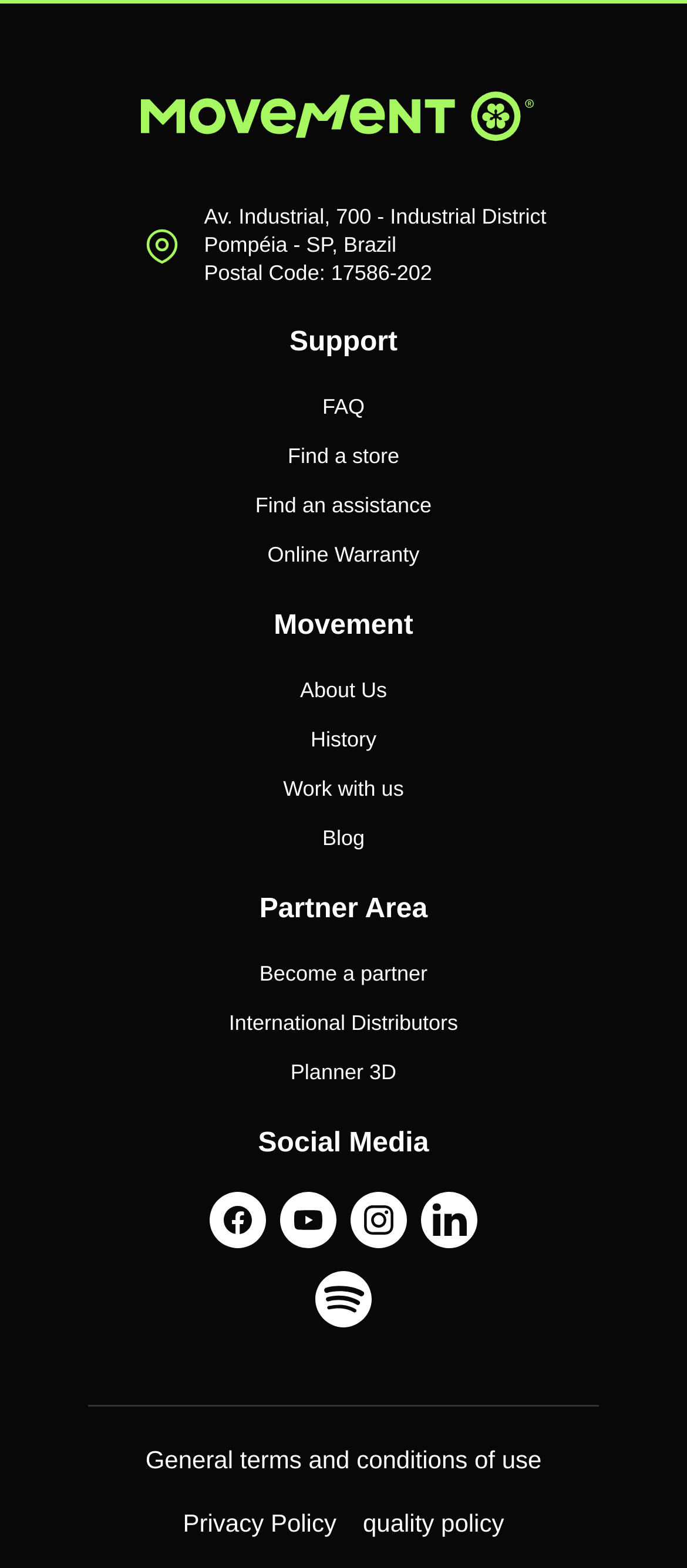Provide the bounding box coordinates of the HTML element described as: "Find a store". The bounding box coordinates should be four float numbers between 0 and 1, i.e., [left, top, right, bottom].

[0.419, 0.283, 0.581, 0.299]